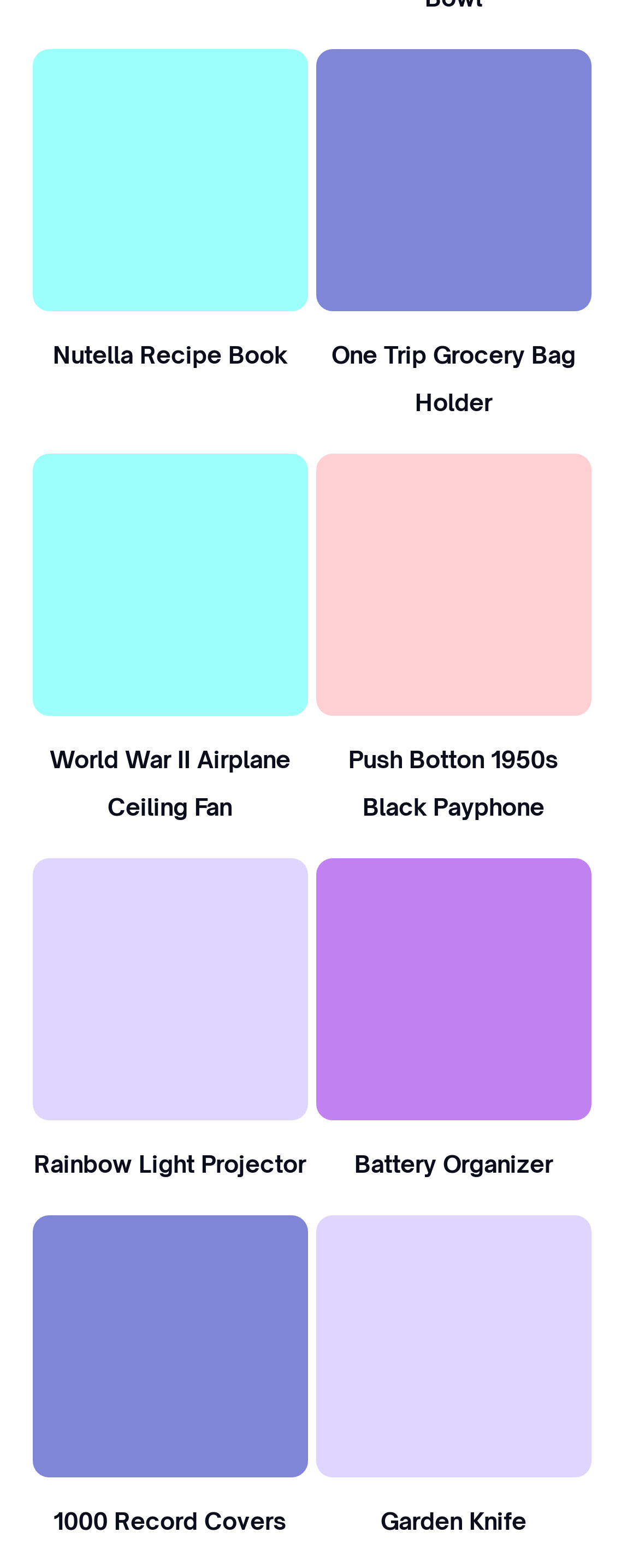Give a one-word or short-phrase answer to the following question: 
What is the name of the first product?

Nutella Recipe Book